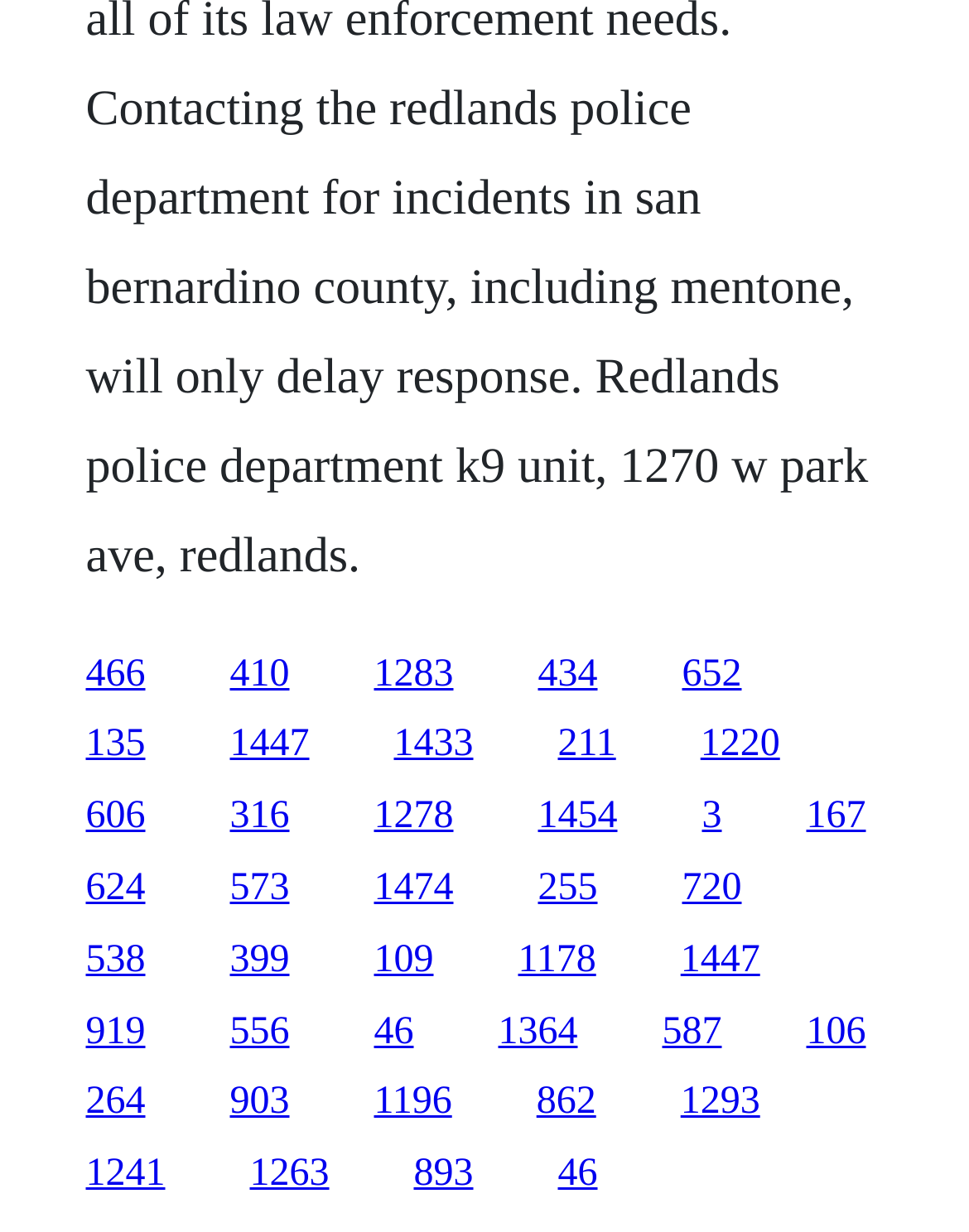Locate the bounding box coordinates of the area to click to fulfill this instruction: "click the first link". The bounding box should be presented as four float numbers between 0 and 1, in the order [left, top, right, bottom].

[0.088, 0.529, 0.15, 0.564]